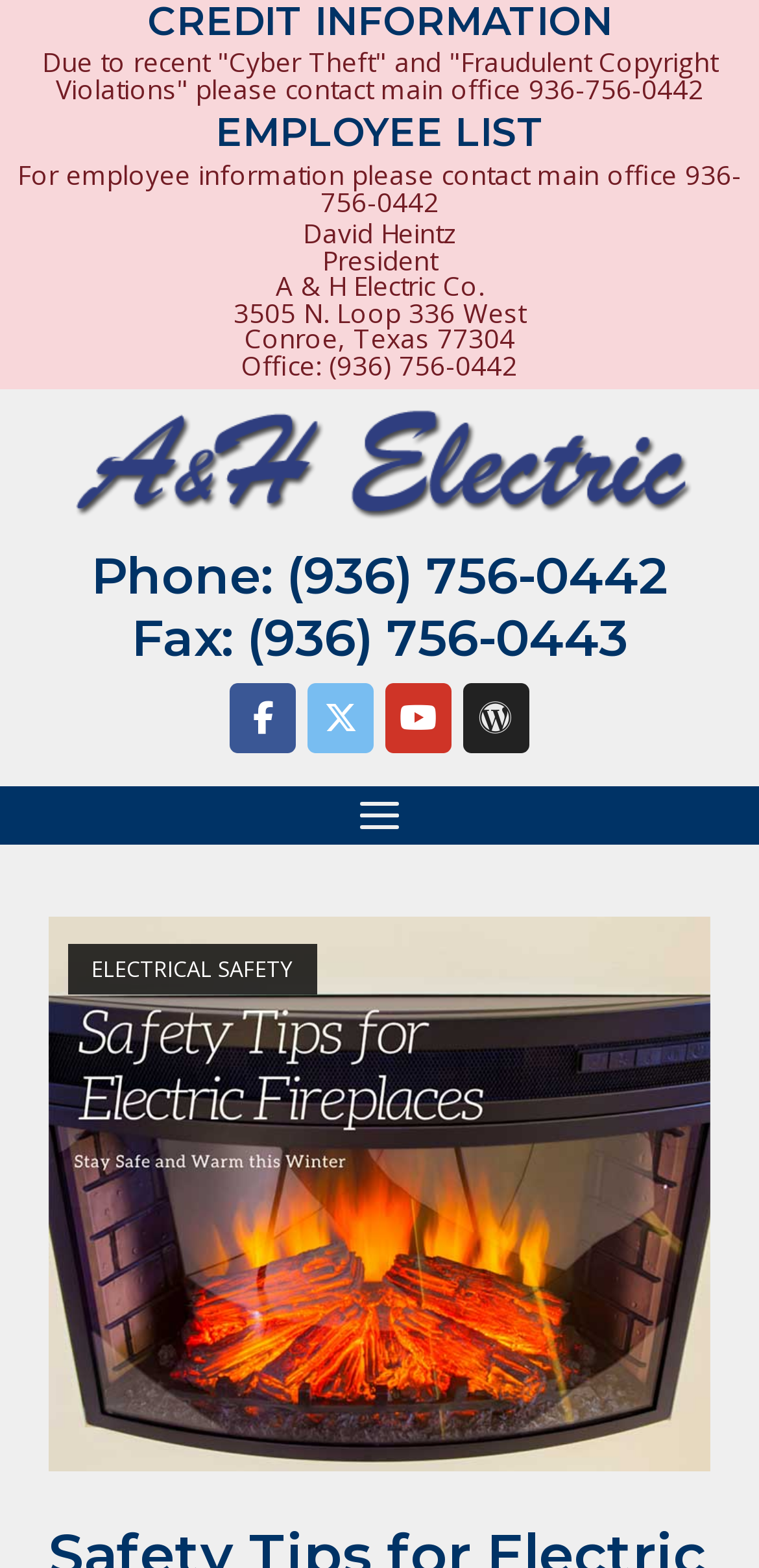Answer in one word or a short phrase: 
How many social media links are there?

4